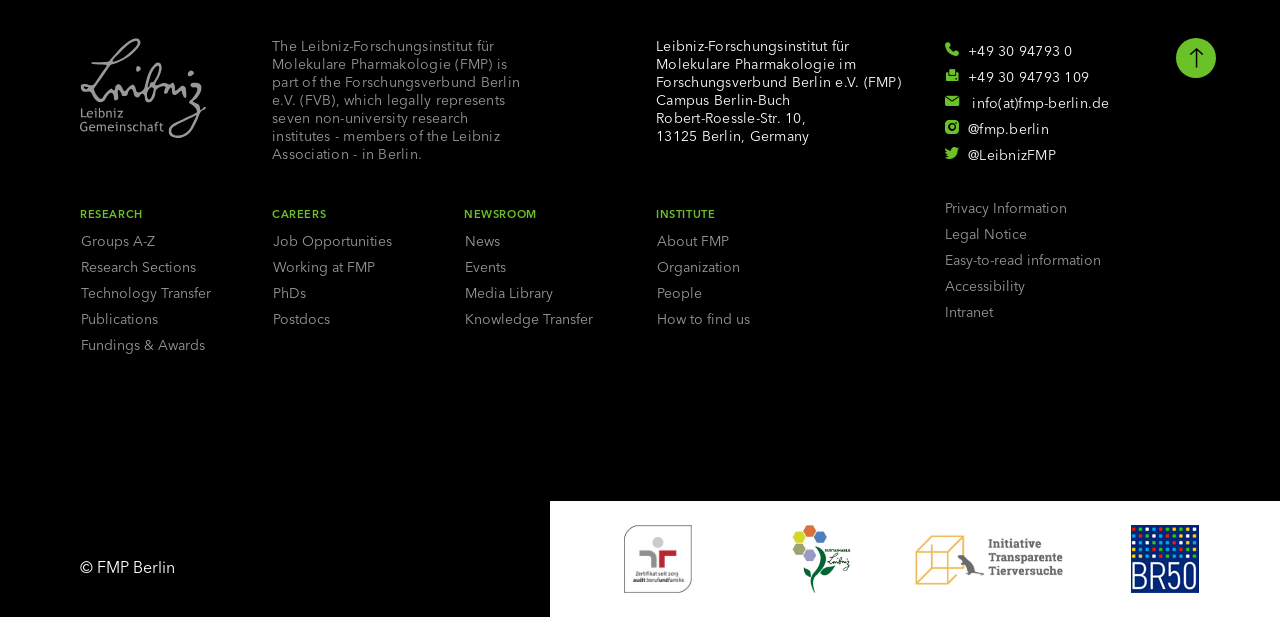Point out the bounding box coordinates of the section to click in order to follow this instruction: "Contact the institute via phone".

[0.756, 0.065, 0.838, 0.102]